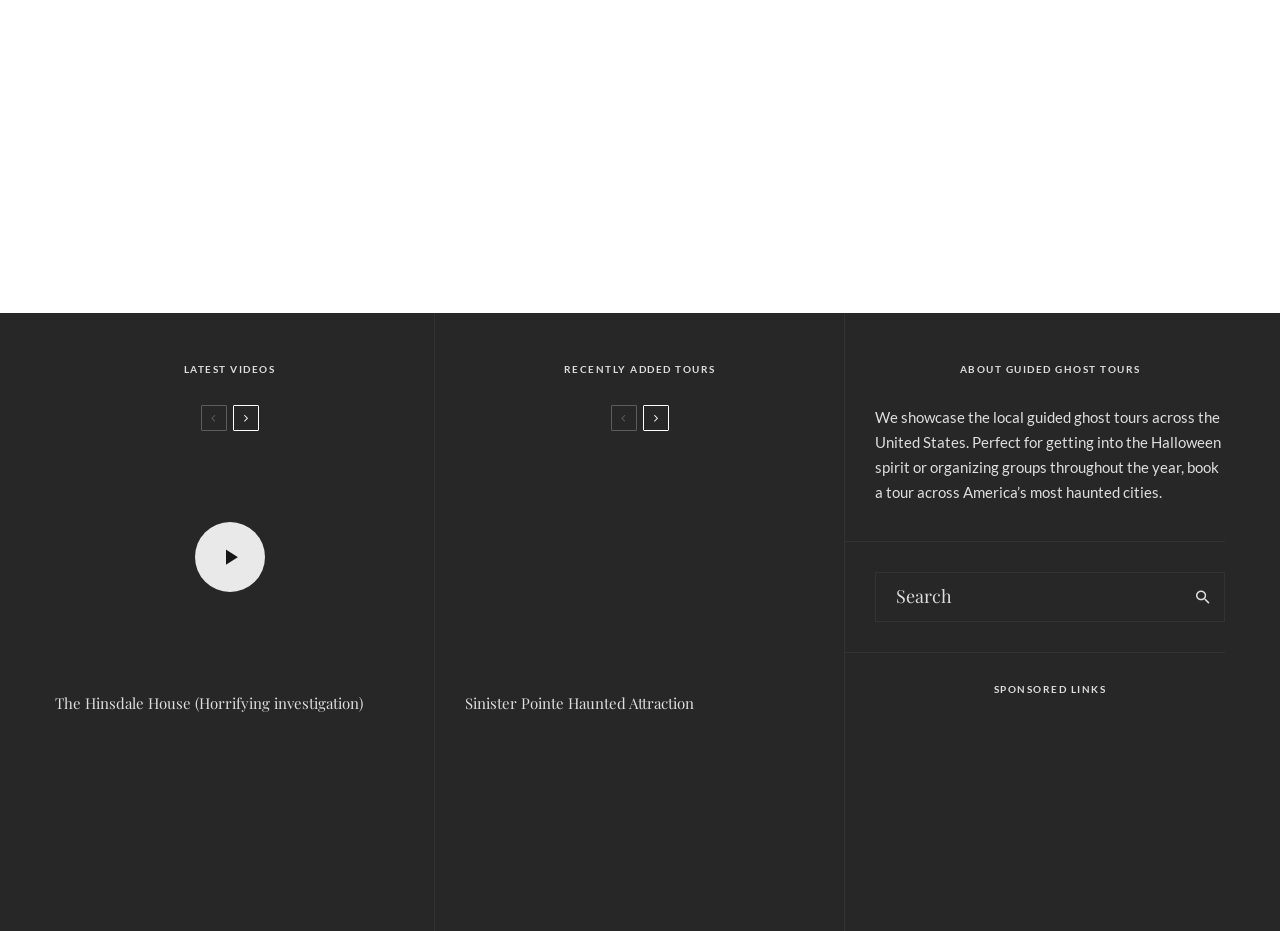What is the name of the haunted attraction in New York?
Give a comprehensive and detailed explanation for the question.

I found an article element with a heading 'US Ghost Adventures – New York' and an image, which suggests that this is the name of a haunted attraction in New York.